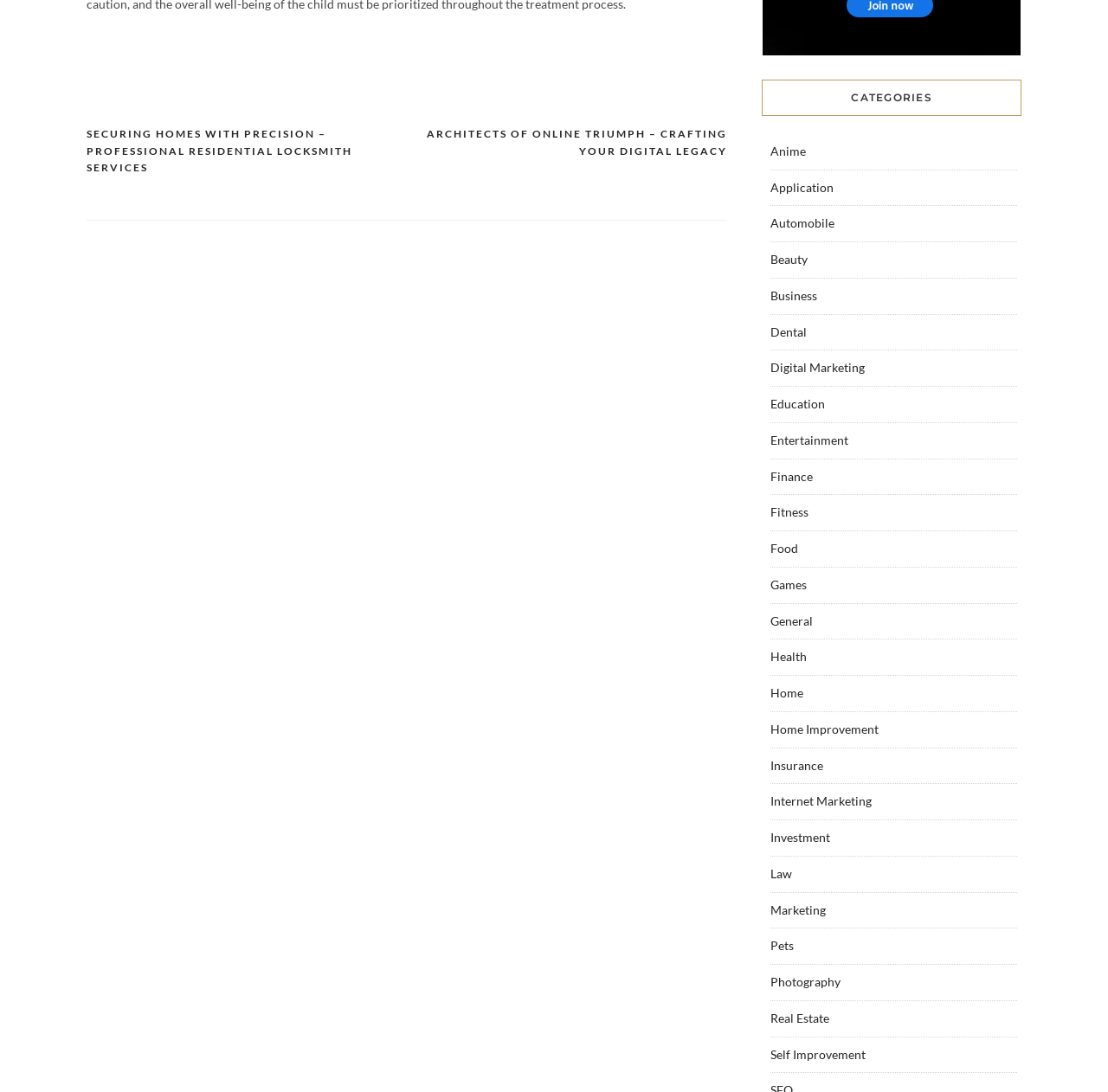How many categories are listed on the webpage?
Give a single word or phrase answer based on the content of the image.

25